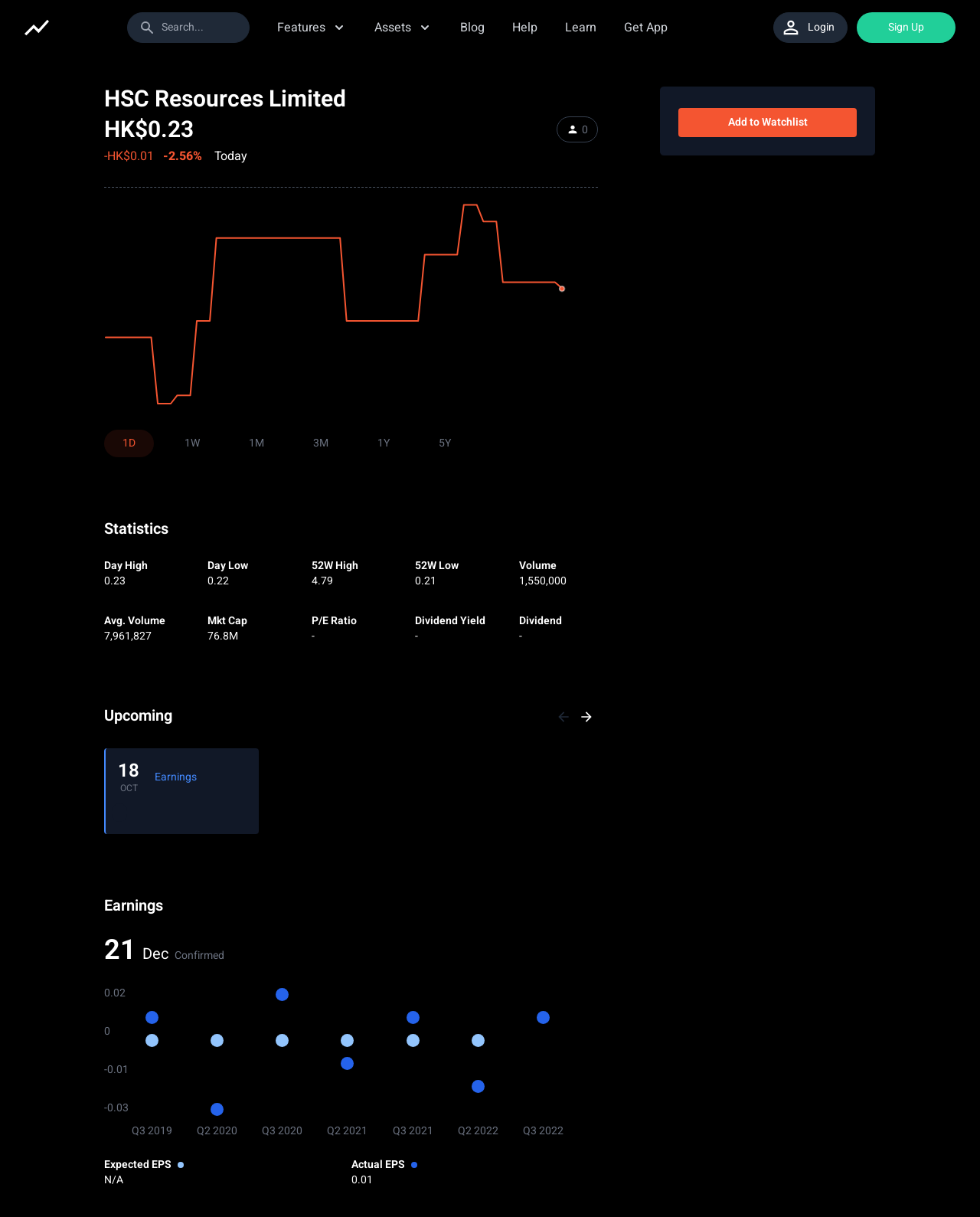Could you please study the image and provide a detailed answer to the question:
What is the percentage change in the stock price of HSC Resources Limited?

The percentage change in the stock price of HSC Resources Limited can be found in the static text element with the bounding box coordinates [0.166, 0.121, 0.206, 0.136], which displays the text '-2.56%'.